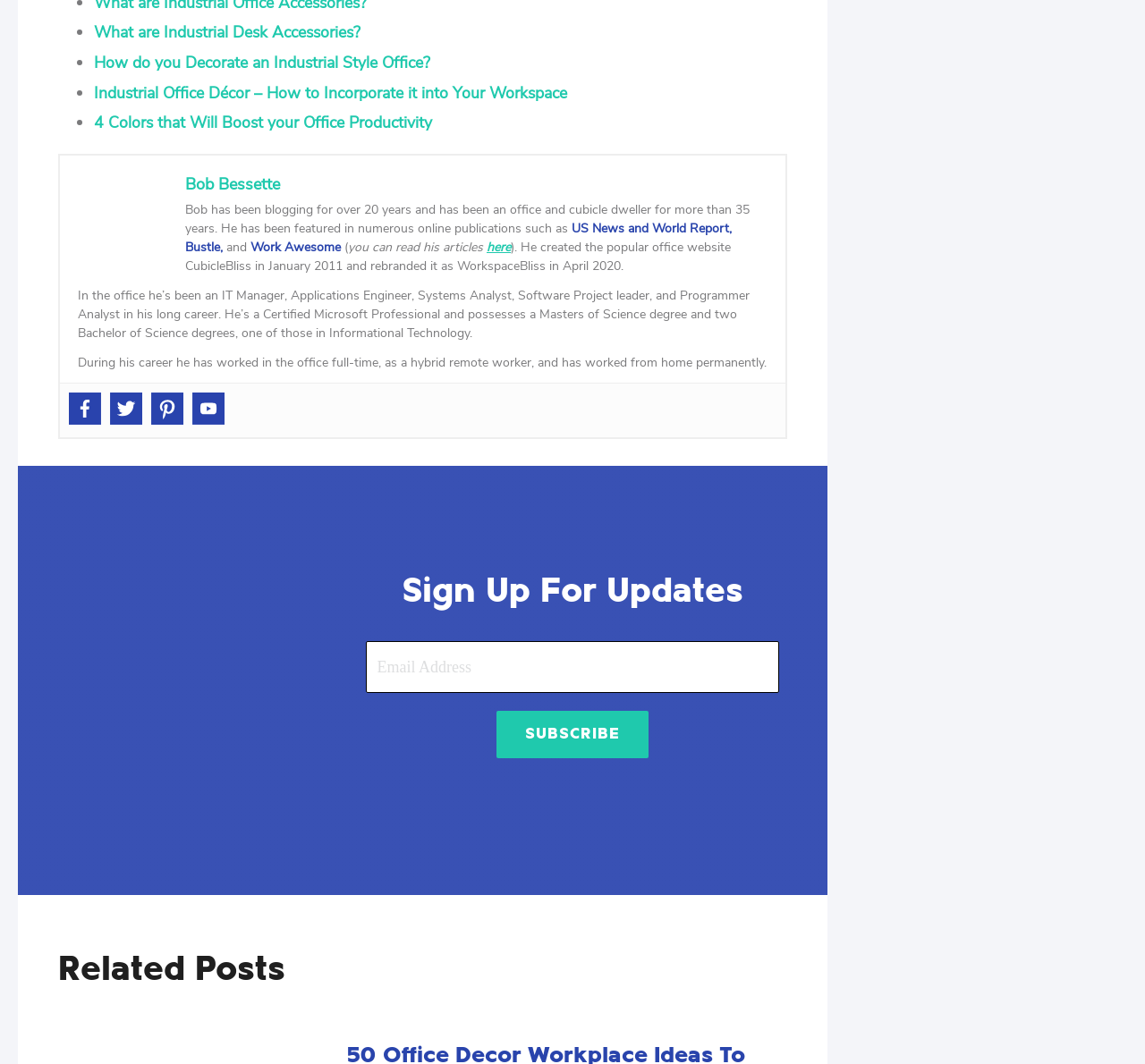Use a single word or phrase to answer this question: 
What is the topic of the first link?

Industrial Desk Accessories